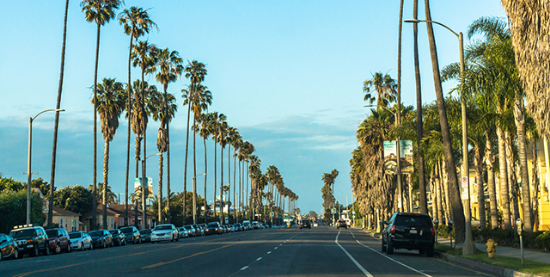What is the condition of the sky?
Provide a fully detailed and comprehensive answer to the question.

The caption describes the sky above as clear with soft fluffy clouds, adding to the serene atmosphere of the scene.